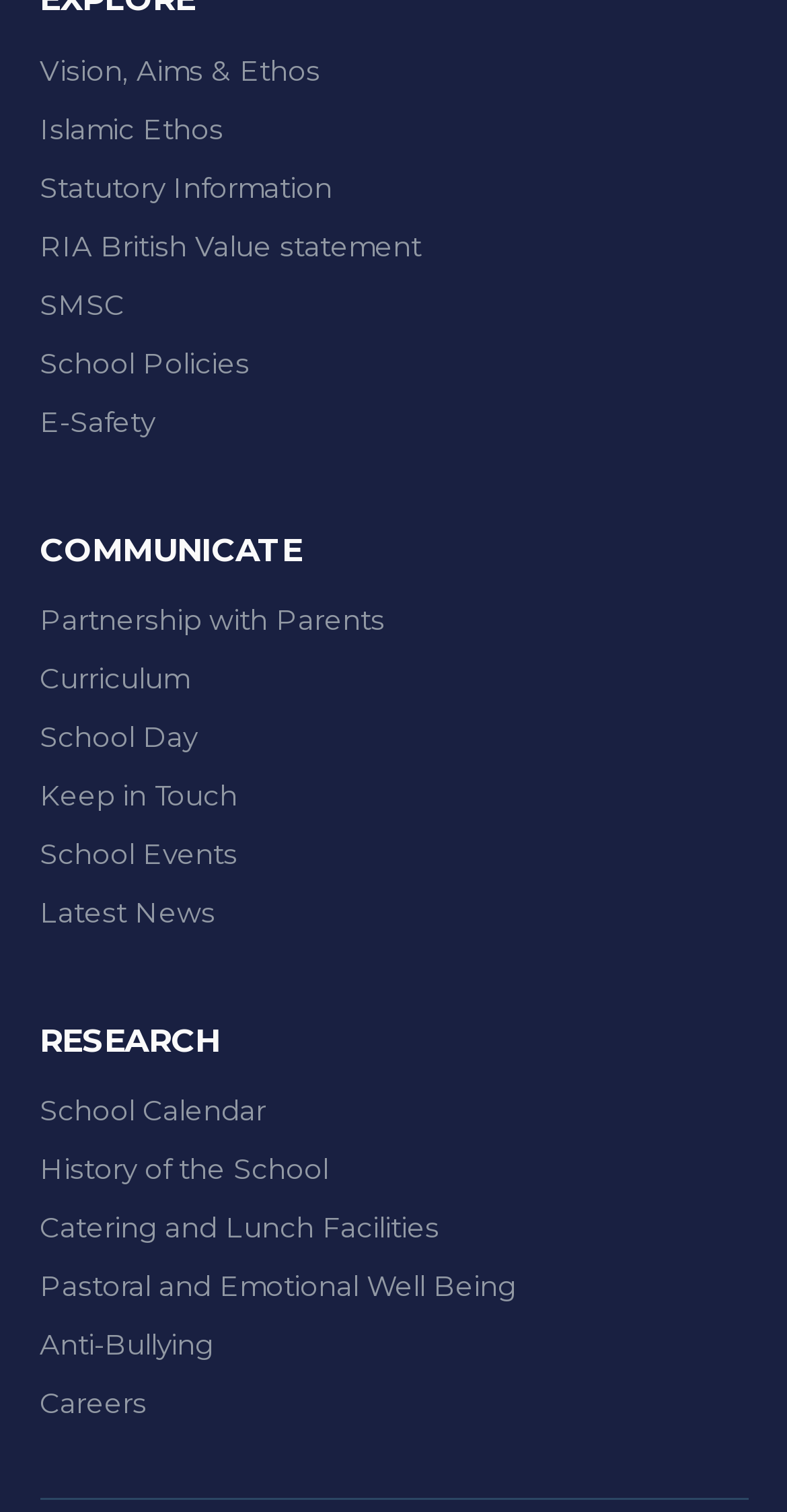How many links are under 'COMMUNICATE'? Please answer the question using a single word or phrase based on the image.

7